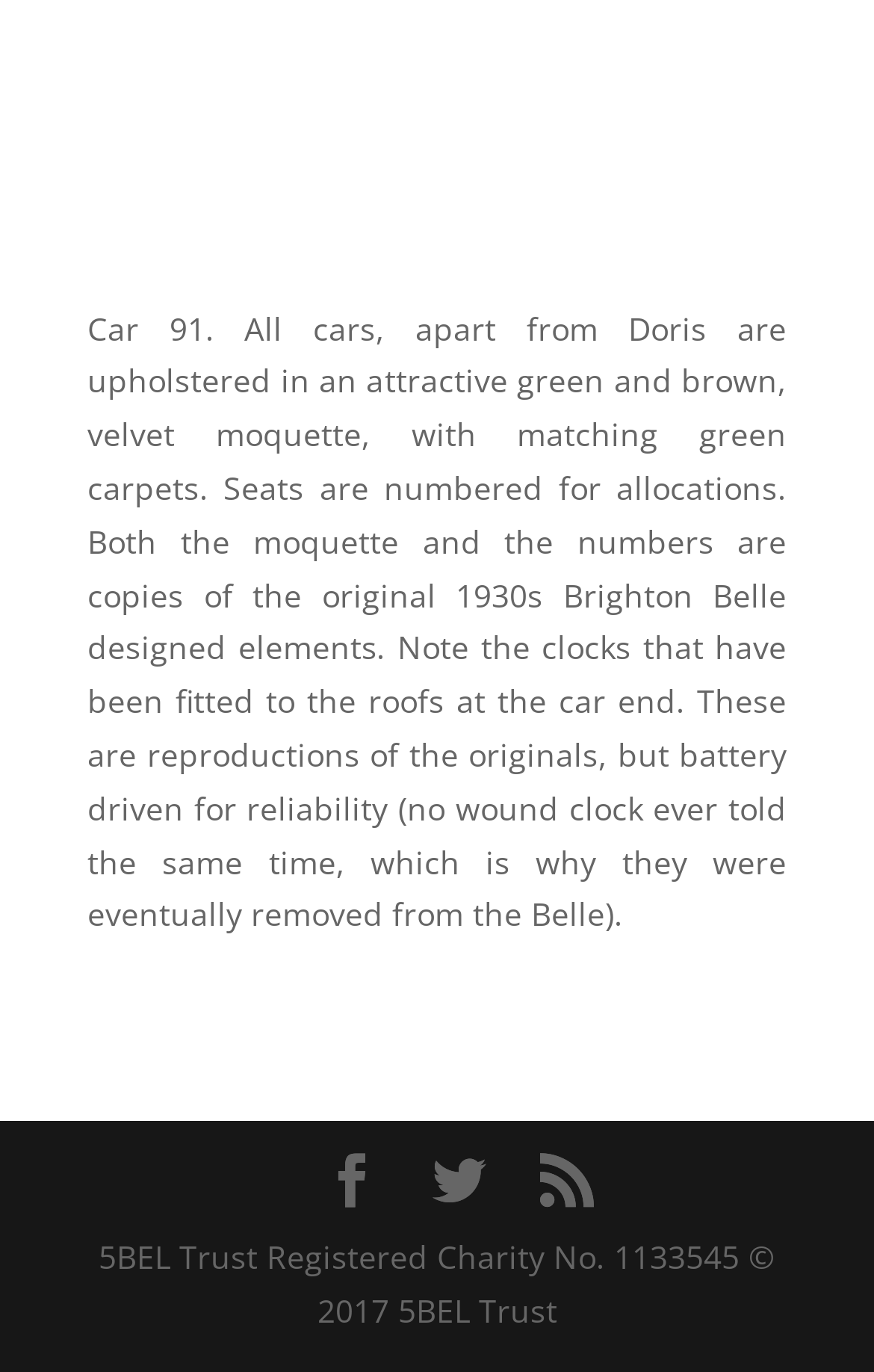What is the charity number of 5BEL Trust?
From the details in the image, answer the question comprehensively.

The StaticText element at the bottom of the page displays the text '5BEL Trust Registered Charity No. 1133545 © 2017 5BEL Trust', which indicates that the charity number of 5BEL Trust is 1133545.